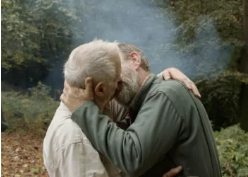Summarize the image with a detailed description that highlights all prominent details.

The image captures a poignant moment between two older men in a wooded setting, enveloped by a gentle haze of smoke. They are embracing closely, with their foreheads touching, conveying a deep sense of intimacy and connection. The natural surroundings, filled with lush greenery, enhance the emotional weight of the scene, suggesting themes of love, companionship, and perhaps the passage of time. Their expressions, though not fully visible, hint at a shared history and profound understanding, making this a powerful representation of human connection amidst nature. This image is part of a review titled "A Prince Review: An Intriguing Vision Marred by Distancing Techniques," reflecting on its complex emotional layers and storytelling.